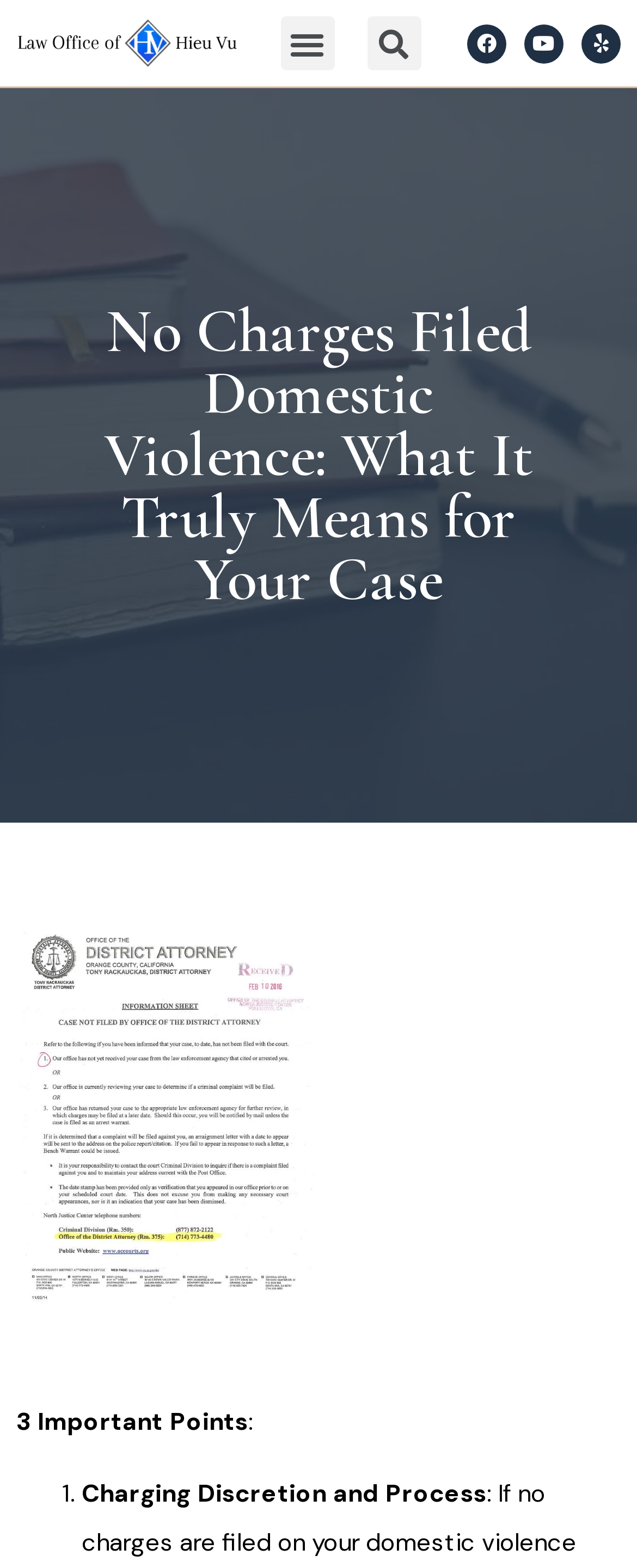Answer the question in one word or a short phrase:
What is the topic of the webpage?

Domestic Violence